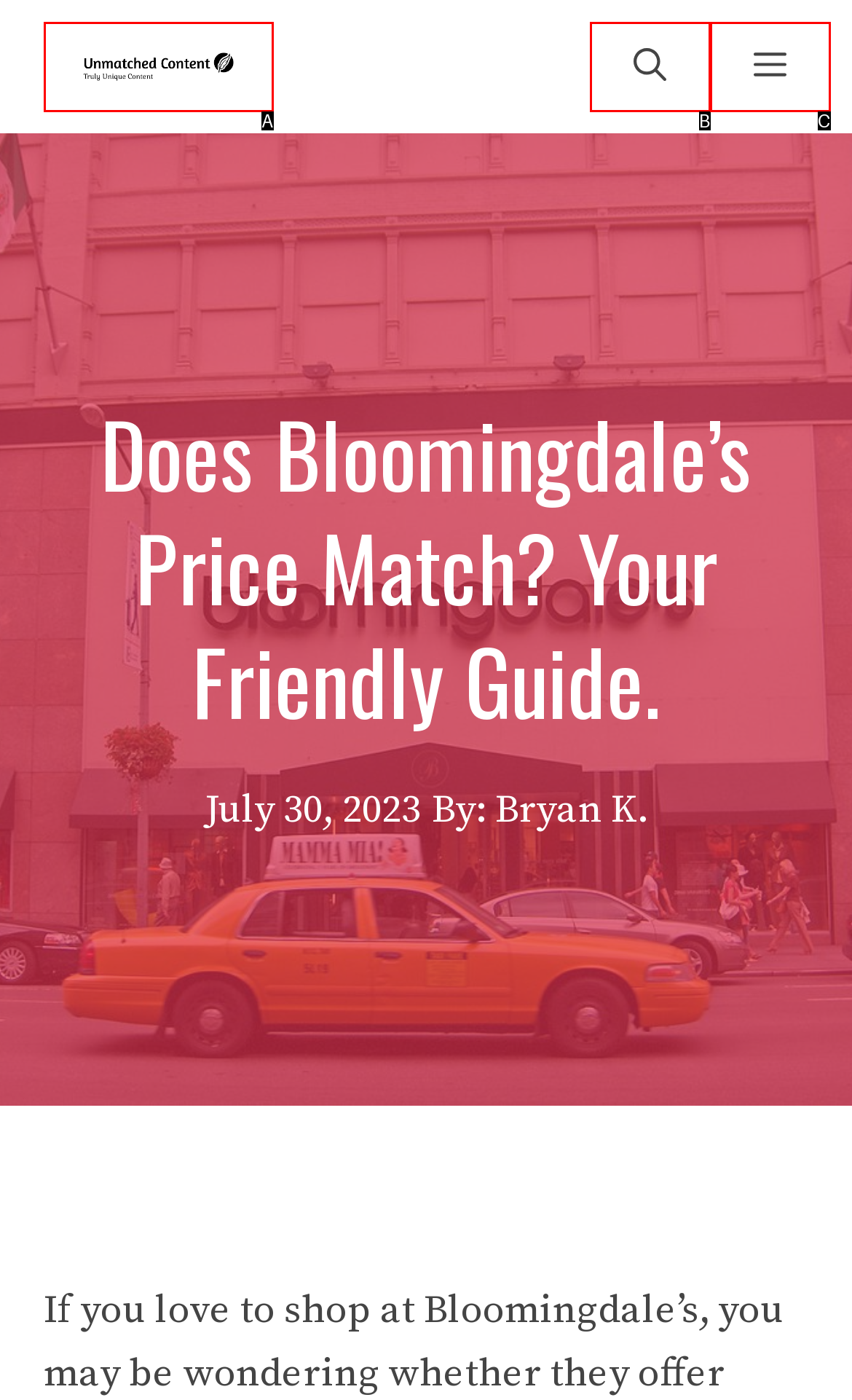Identify which HTML element aligns with the description: title="Unmatched Content"
Answer using the letter of the correct choice from the options available.

A